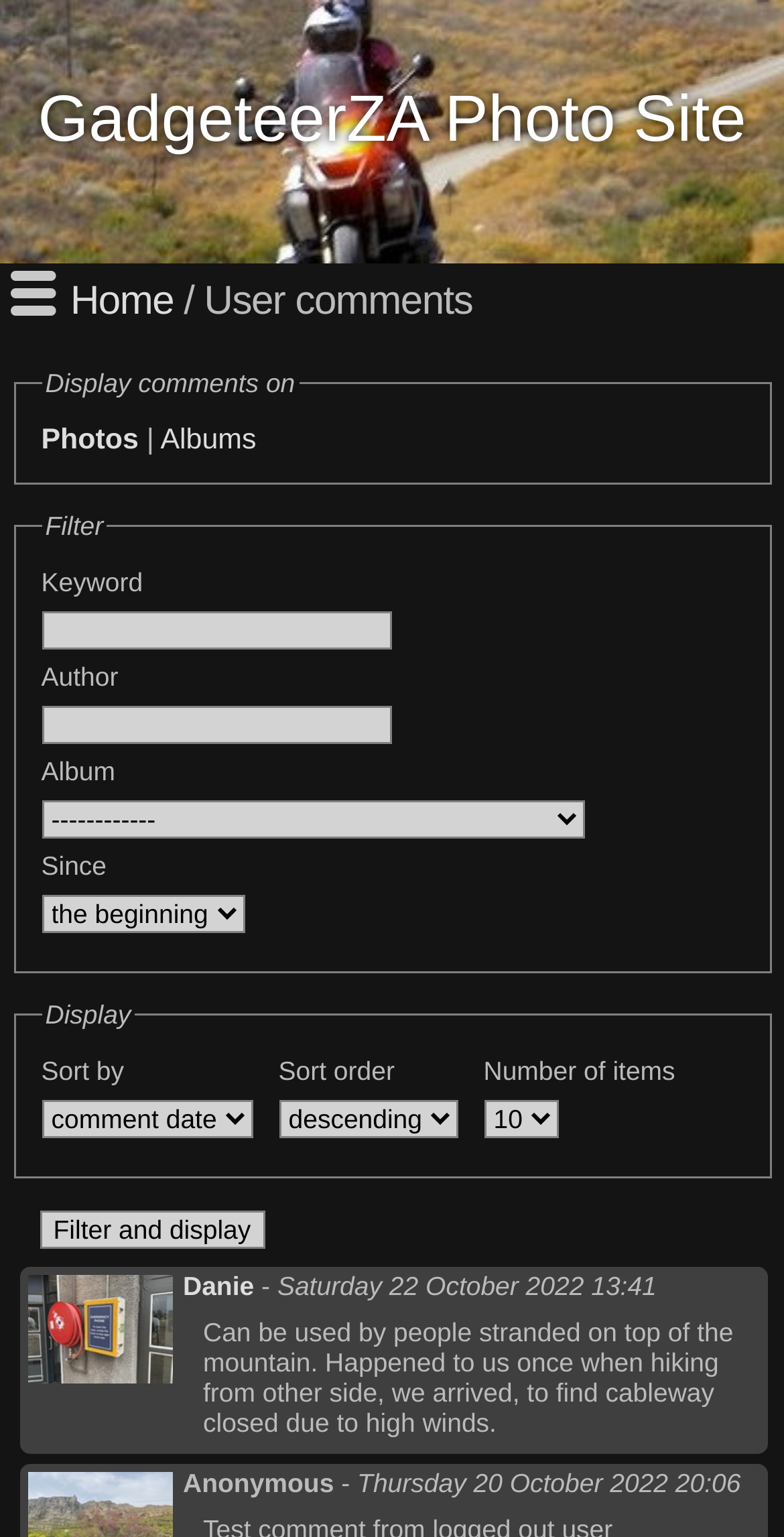Please give a short response to the question using one word or a phrase:
Who wrote the first comment?

Danie